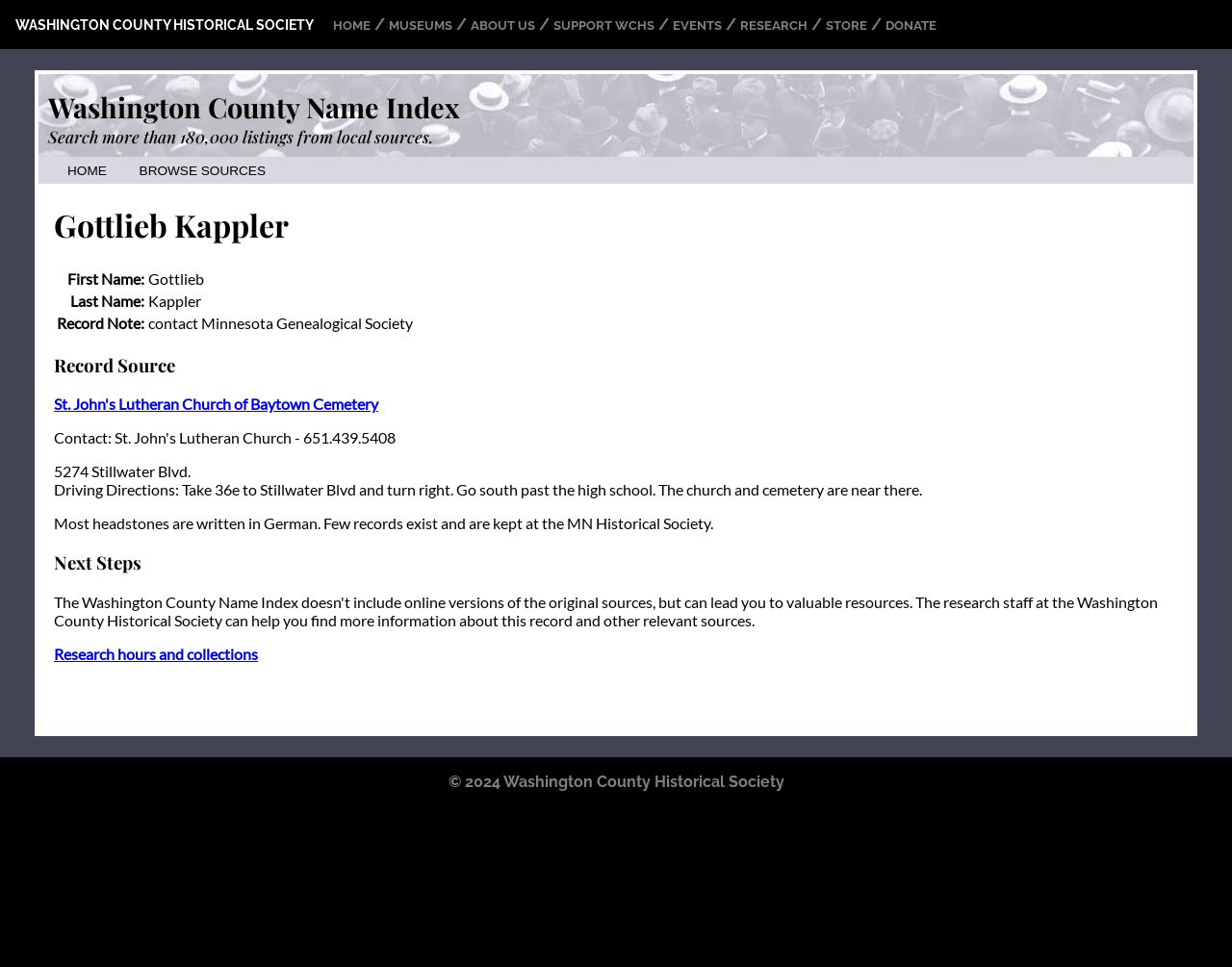Identify the bounding box of the HTML element described here: "Support WCHS". Provide the coordinates as four float numbers between 0 and 1: [left, top, right, bottom].

[0.449, 0.019, 0.531, 0.034]